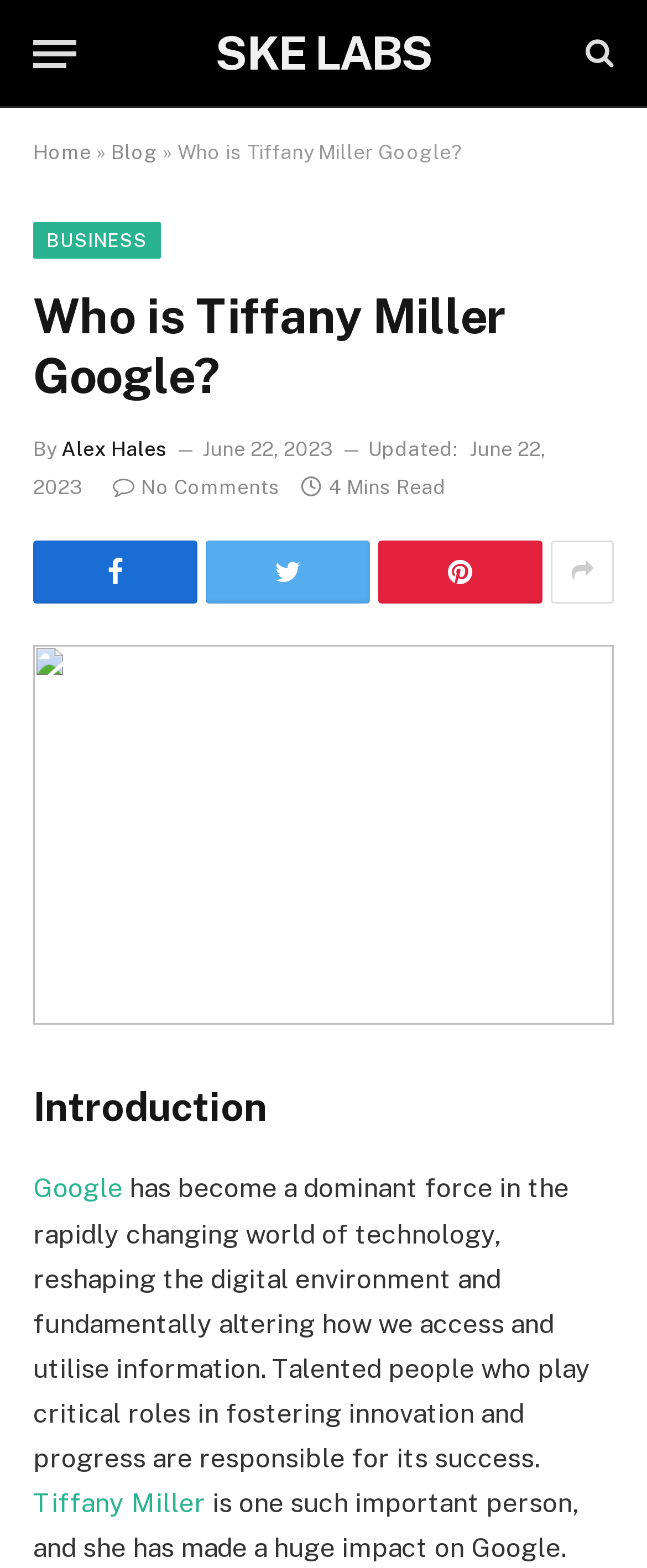Please identify the bounding box coordinates of the element on the webpage that should be clicked to follow this instruction: "View the article by Alex Hales". The bounding box coordinates should be given as four float numbers between 0 and 1, formatted as [left, top, right, bottom].

[0.095, 0.28, 0.259, 0.294]